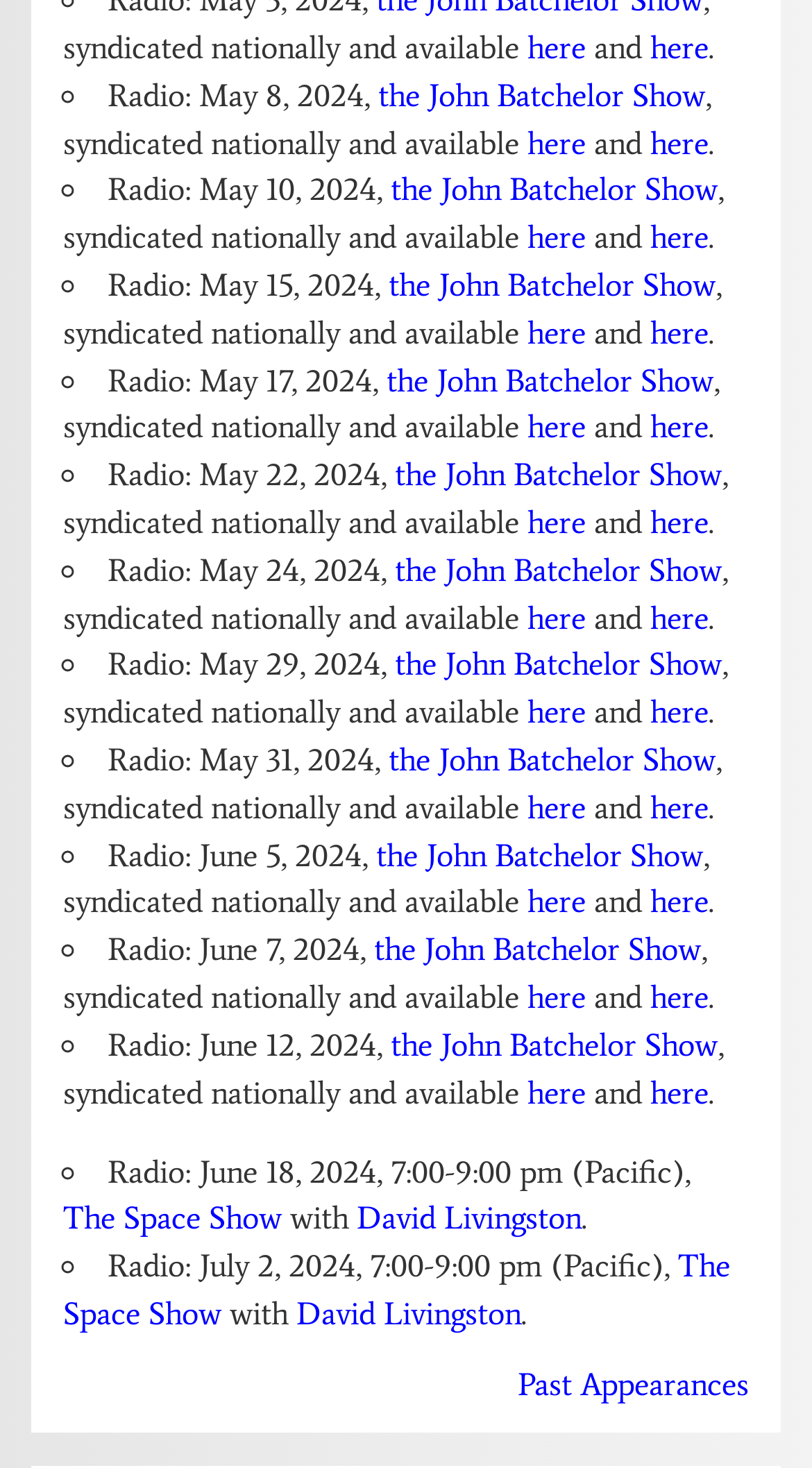Give a one-word or short phrase answer to this question: 
What is the name of the radio show?

the John Batchelor Show